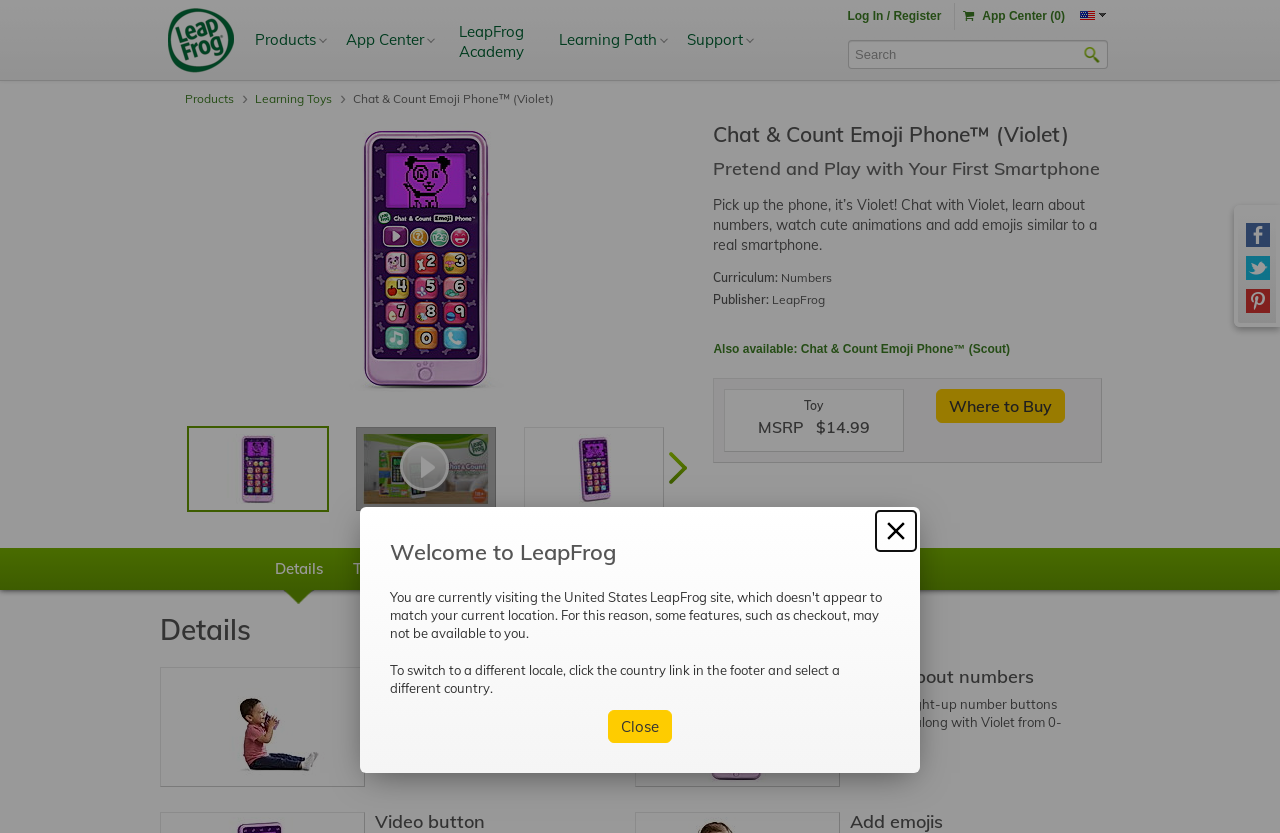Find the bounding box coordinates for the element described here: "Teaches".

[0.272, 0.664, 0.323, 0.701]